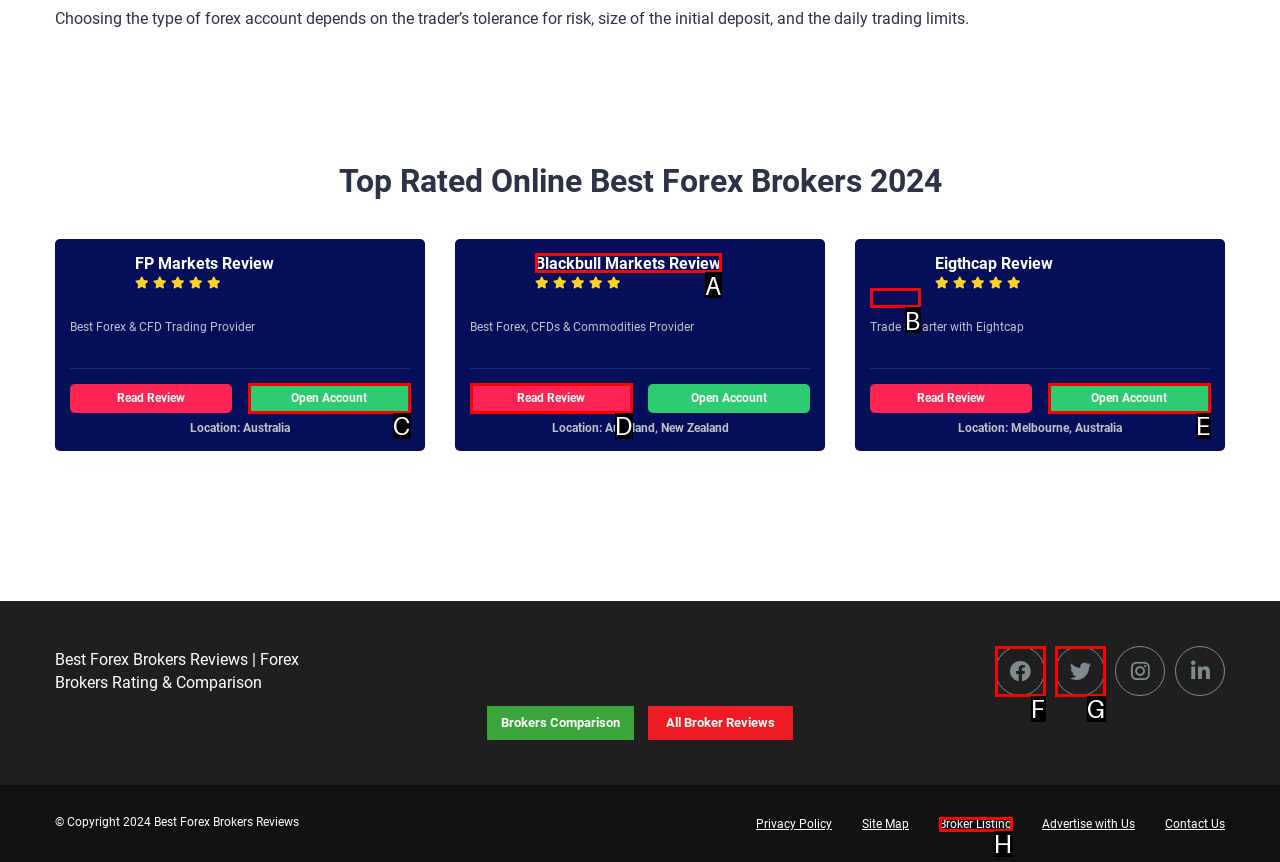Choose the option that matches the following description: Broker Listing
Answer with the letter of the correct option.

H